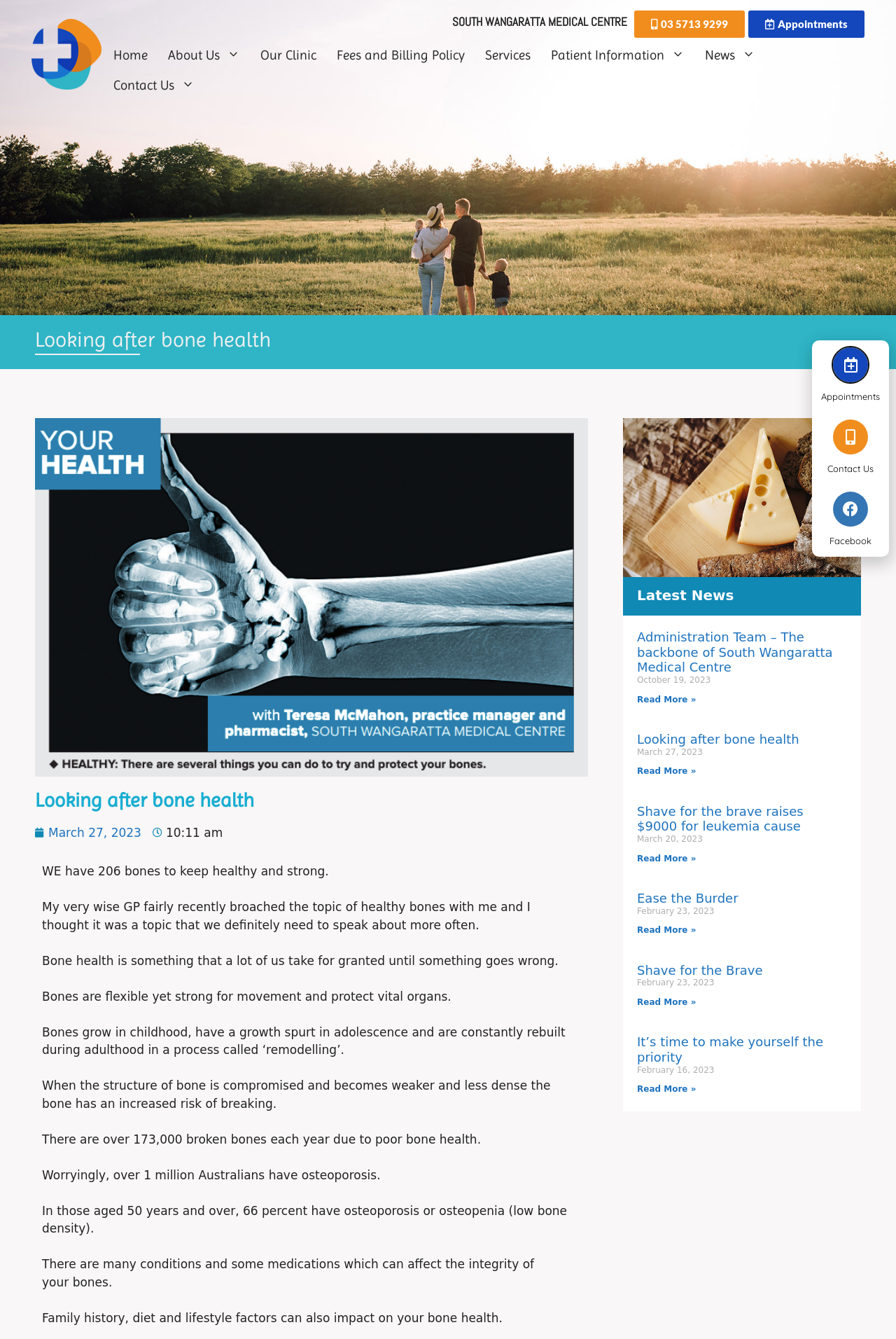Identify the bounding box coordinates of the clickable section necessary to follow the following instruction: "Click on the 'Appointments' link". The coordinates should be presented as four float numbers from 0 to 1, i.e., [left, top, right, bottom].

[0.708, 0.008, 0.831, 0.028]